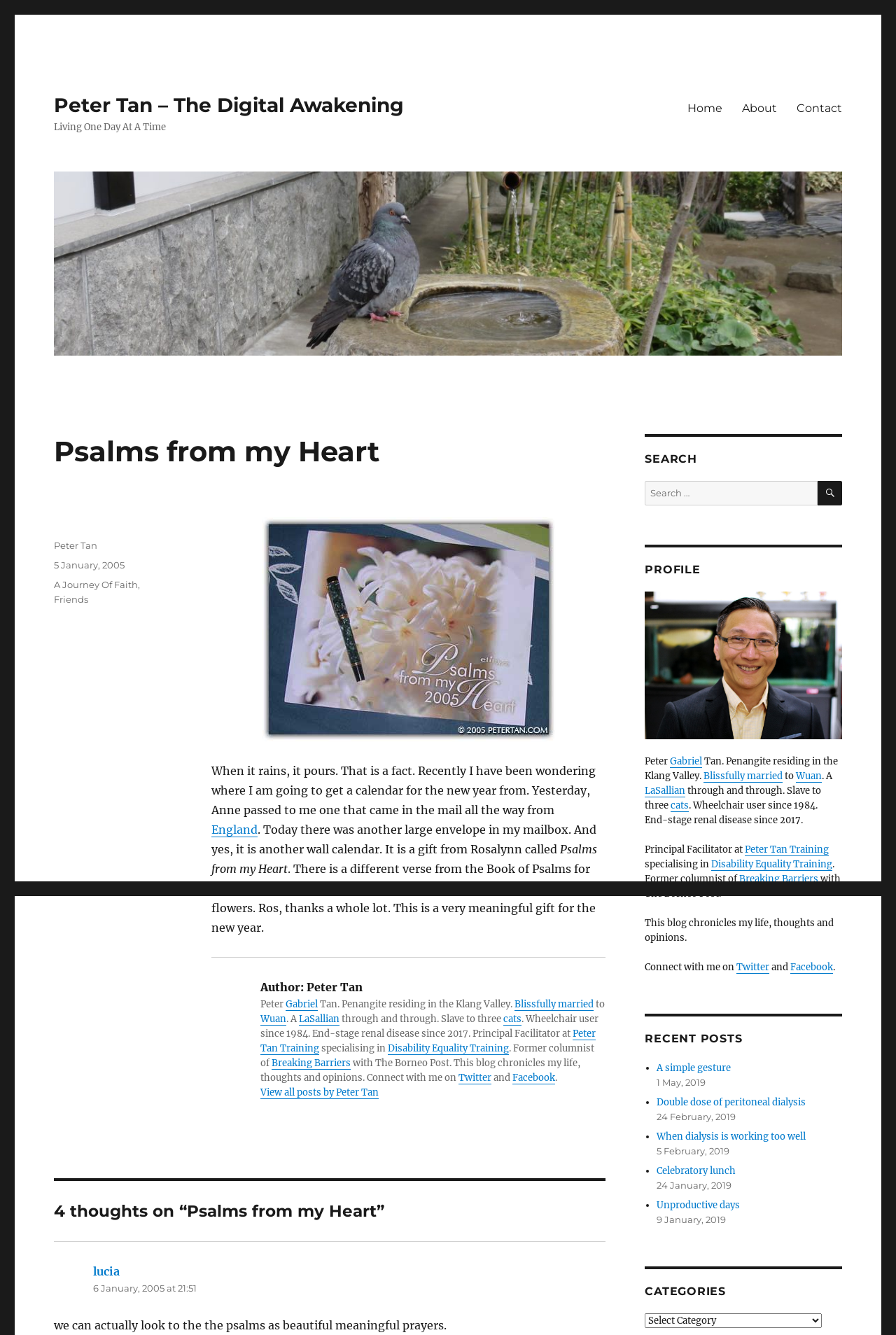Determine the bounding box coordinates of the clickable element to complete this instruction: "Search for something". Provide the coordinates in the format of four float numbers between 0 and 1, [left, top, right, bottom].

[0.72, 0.36, 0.94, 0.378]